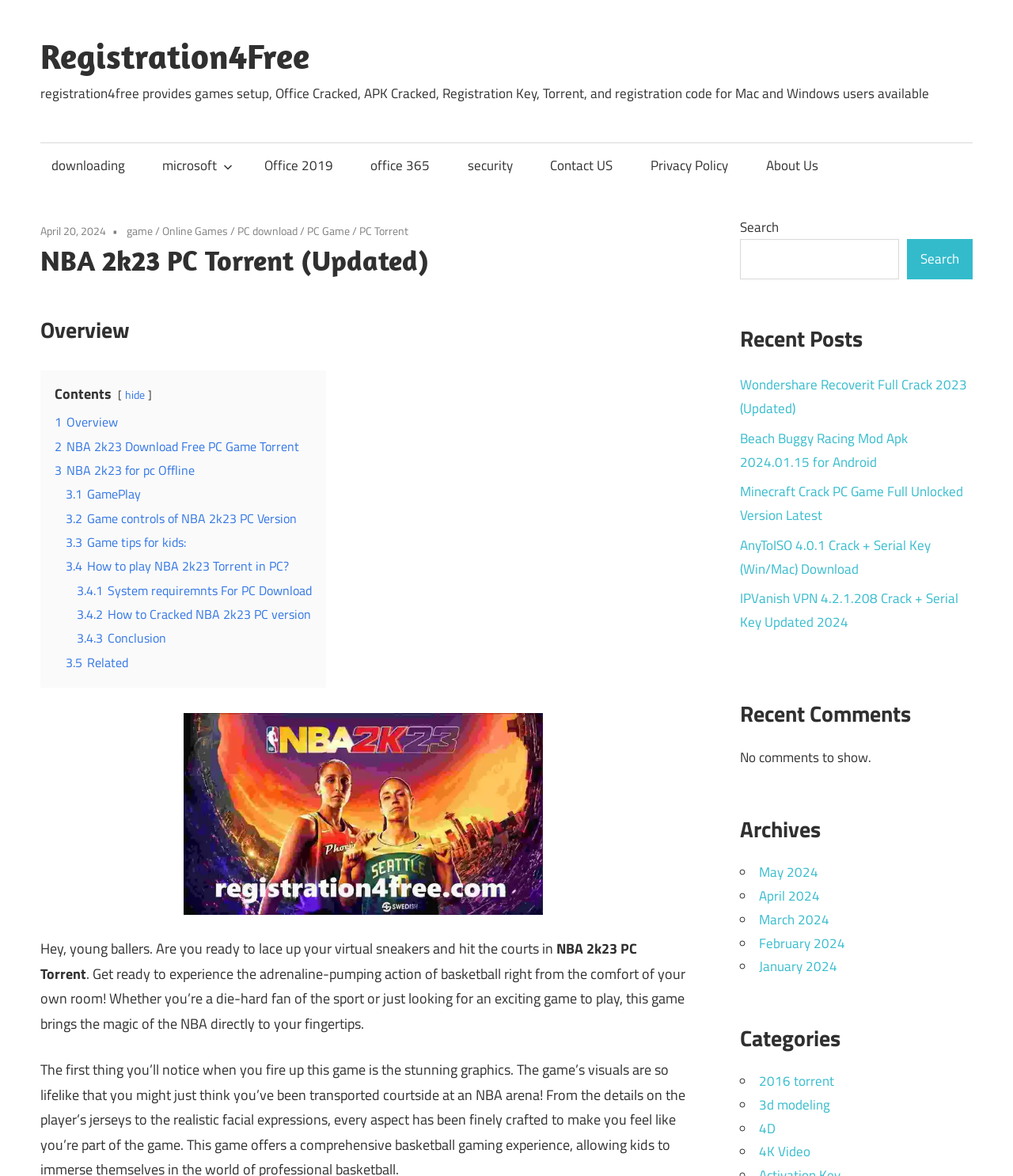Please answer the following question using a single word or phrase: 
What is the 'Recent Posts' section for?

To display recent posts